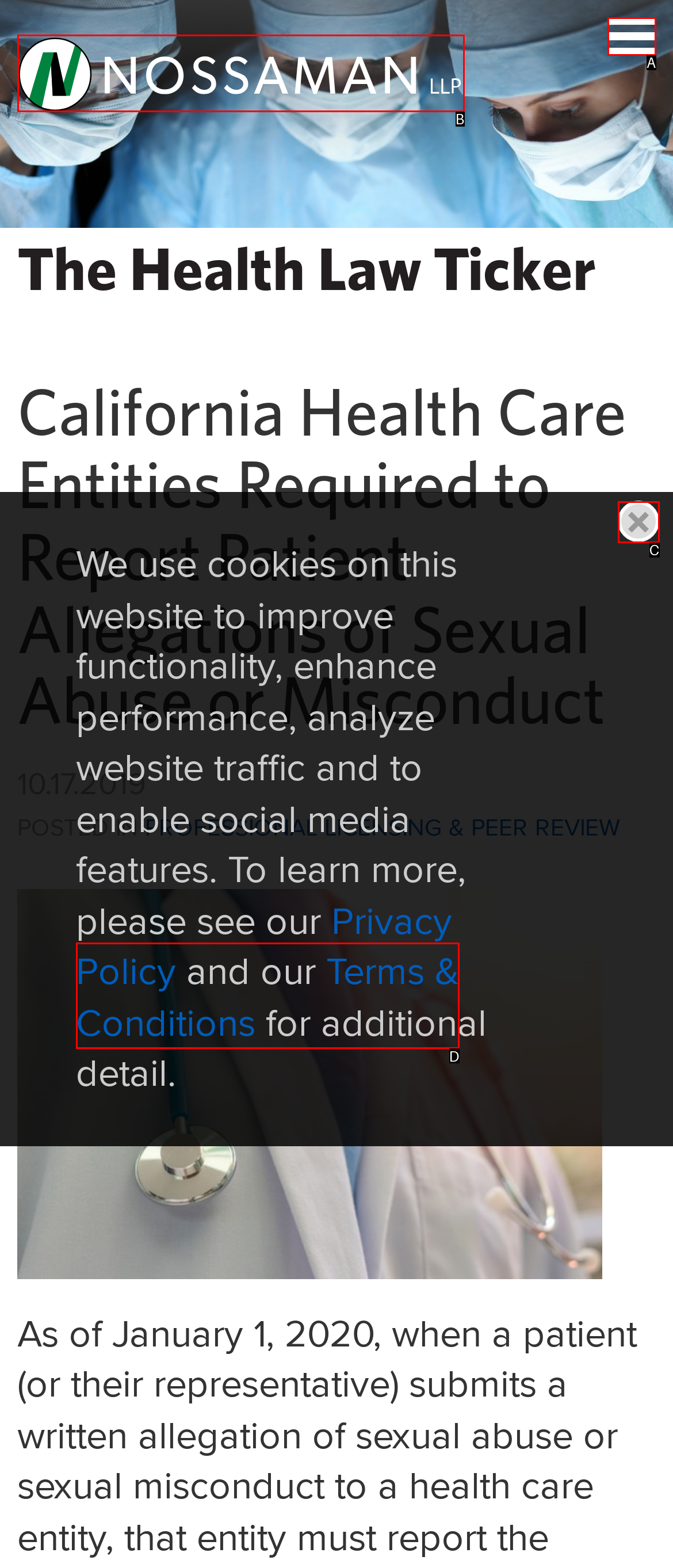Tell me which one HTML element best matches the description: Terms & Conditions
Answer with the option's letter from the given choices directly.

D